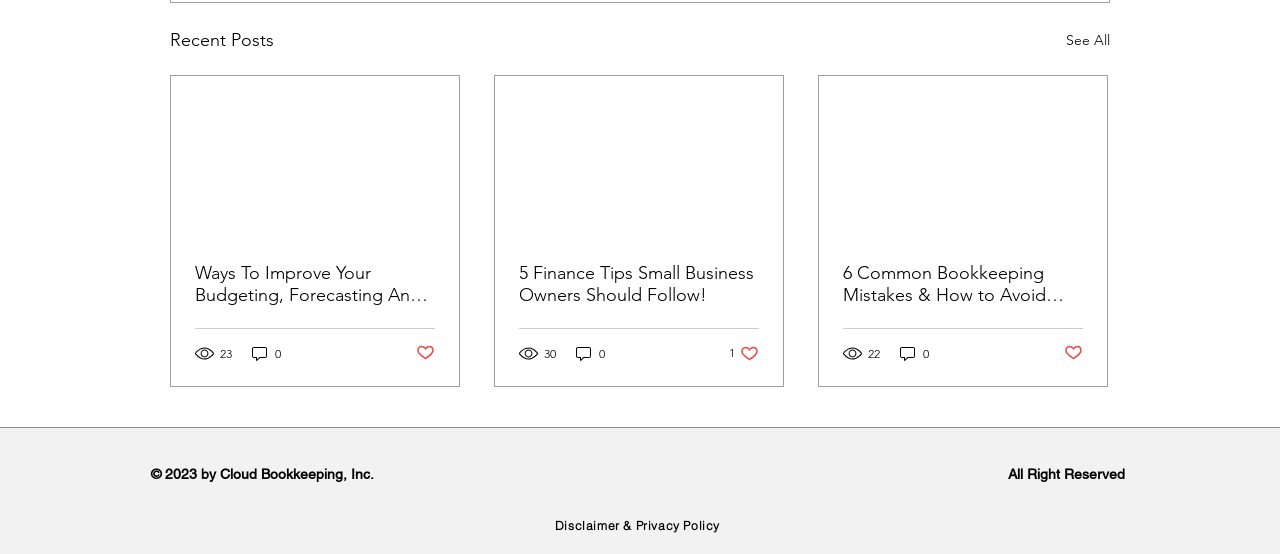Please specify the bounding box coordinates of the clickable region to carry out the following instruction: "View disclaimer and privacy policy". The coordinates should be four float numbers between 0 and 1, in the format [left, top, right, bottom].

[0.434, 0.936, 0.563, 0.963]